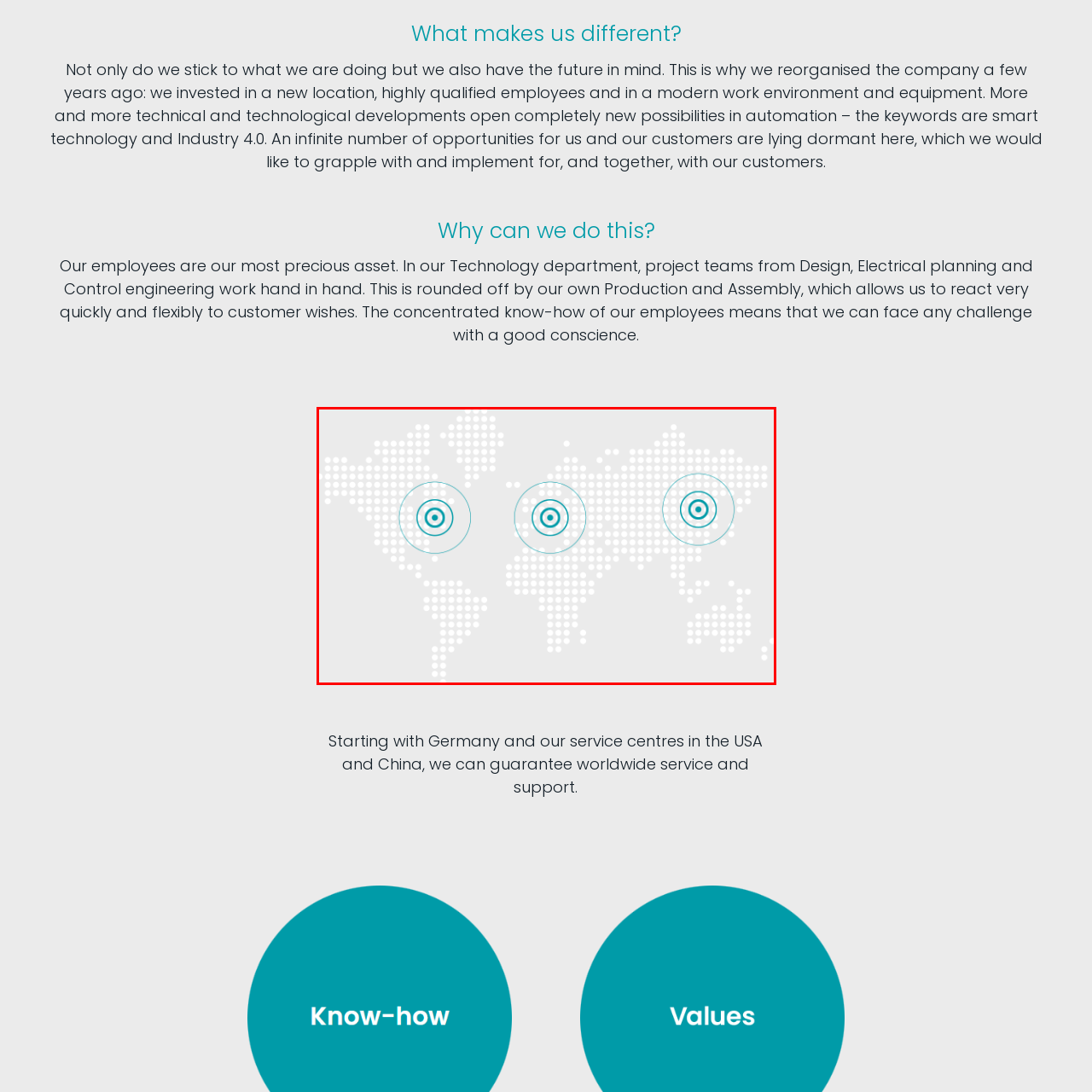Elaborate on the contents of the image highlighted by the red boundary in detail.

The image features a stylized world map represented by a pattern of white dots on a light gray background. Three significant points are highlighted on the map with turquoise circles, each containing a central dot, indicating key locations. This visual representation likely emphasizes the company's global presence, with particular reference to its service centres located in Germany, the USA, and China. The design conveys a sense of connectivity and accessibility, aligning with the message of worldwide service and support that the text nearby describes.